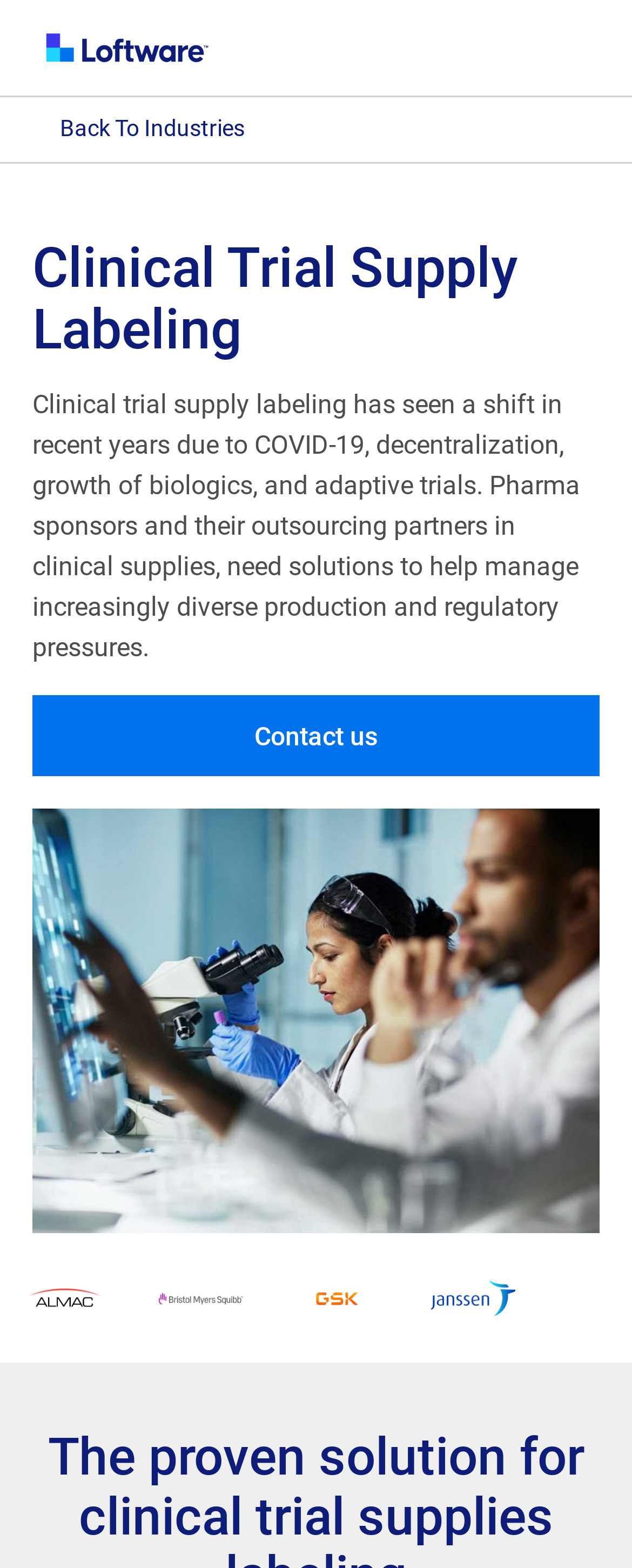How many images are displayed at the bottom of the page? Observe the screenshot and provide a one-word or short phrase answer.

6